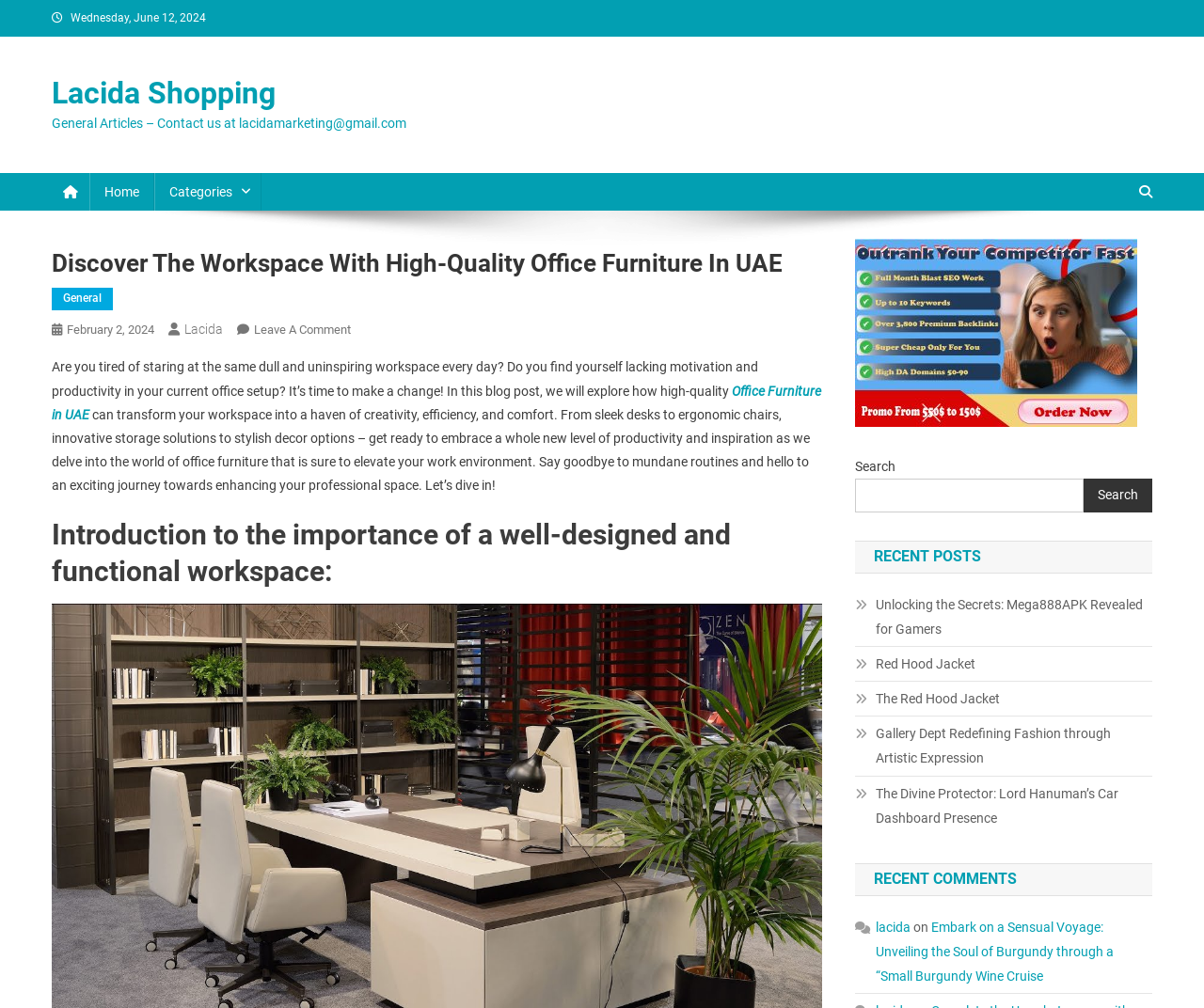Provide the bounding box for the UI element matching this description: "The Red Hood Jacket".

[0.71, 0.681, 0.831, 0.705]